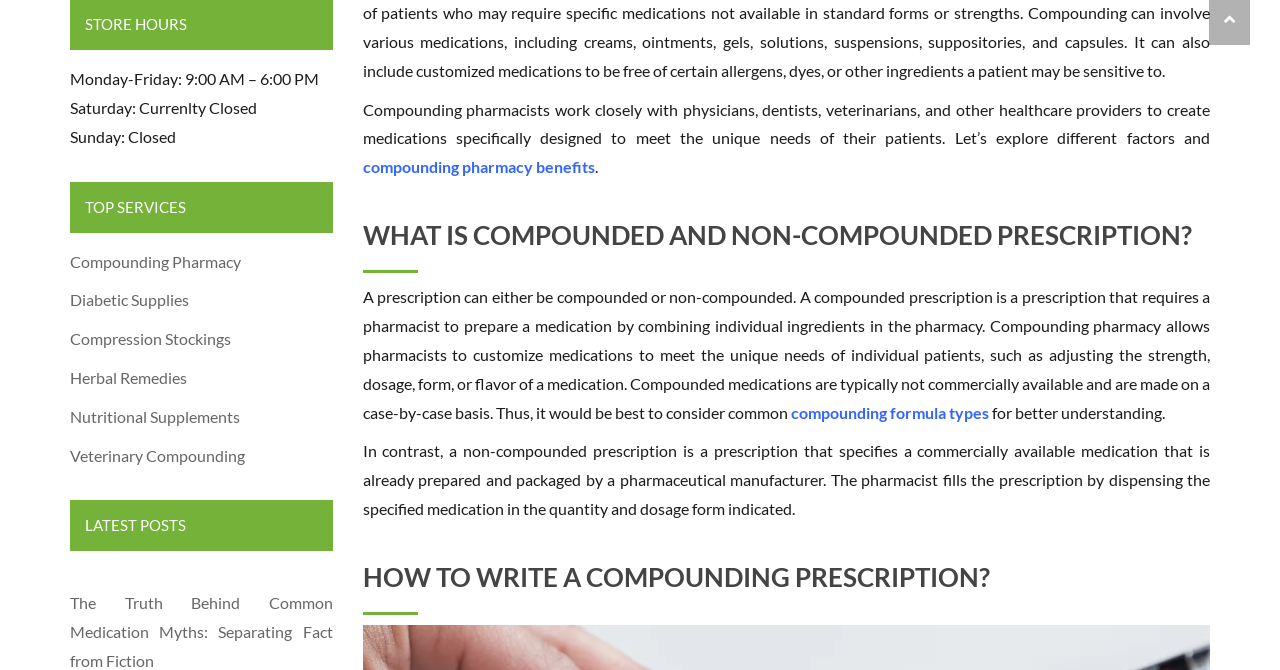Please specify the bounding box coordinates of the clickable region necessary for completing the following instruction: "Read about diabetic supplies". The coordinates must consist of four float numbers between 0 and 1, i.e., [left, top, right, bottom].

[0.055, 0.434, 0.148, 0.462]